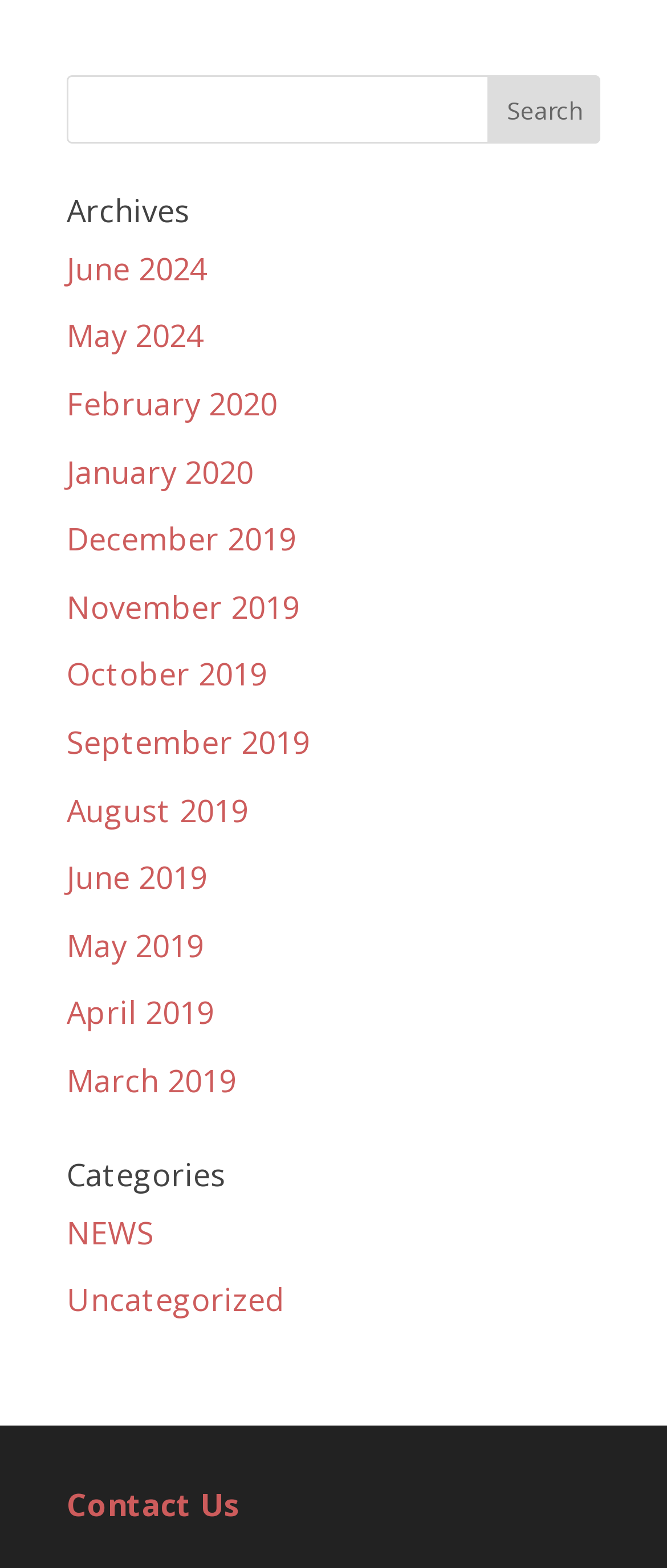Determine the bounding box coordinates for the area you should click to complete the following instruction: "contact us".

[0.1, 0.95, 0.9, 0.98]